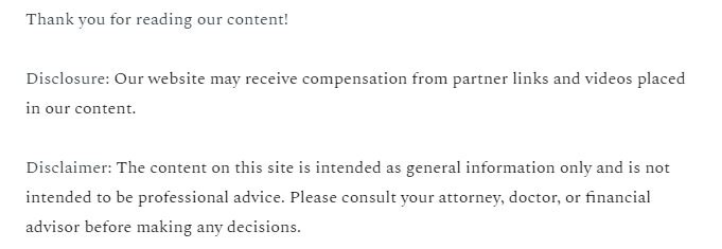Why is it important to seek professional guidance? Analyze the screenshot and reply with just one word or a short phrase.

For legal, medical, or financial matters